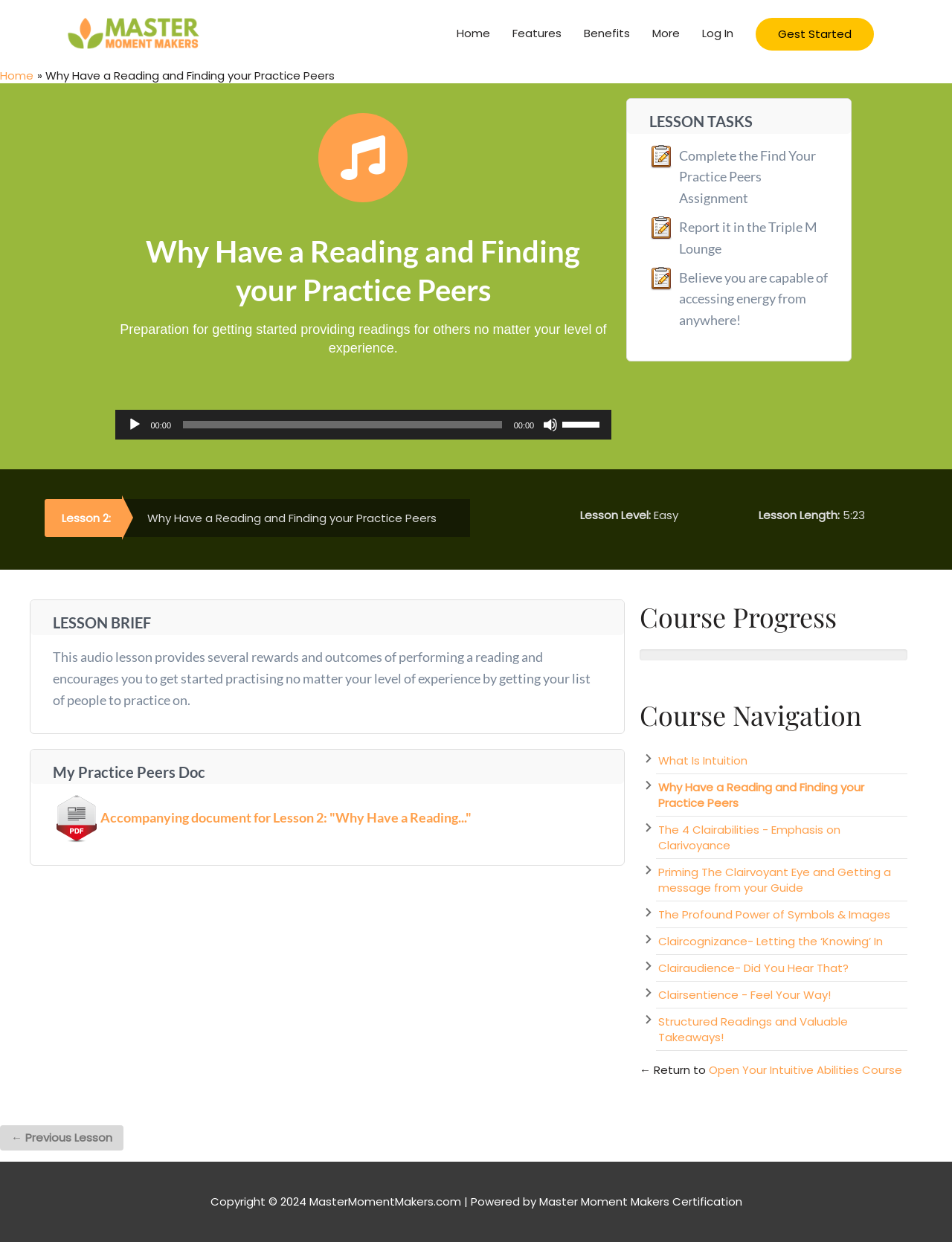Refer to the screenshot and give an in-depth answer to this question: How many lesson tasks are listed?

The lesson tasks are listed under the 'LESSON TASKS' heading. There are three tasks listed: 'Complete the Find Your Practice Peers Assignment', 'Report it in the Triple M Lounge', and 'Believe you are capable of accessing energy from anywhere!'.